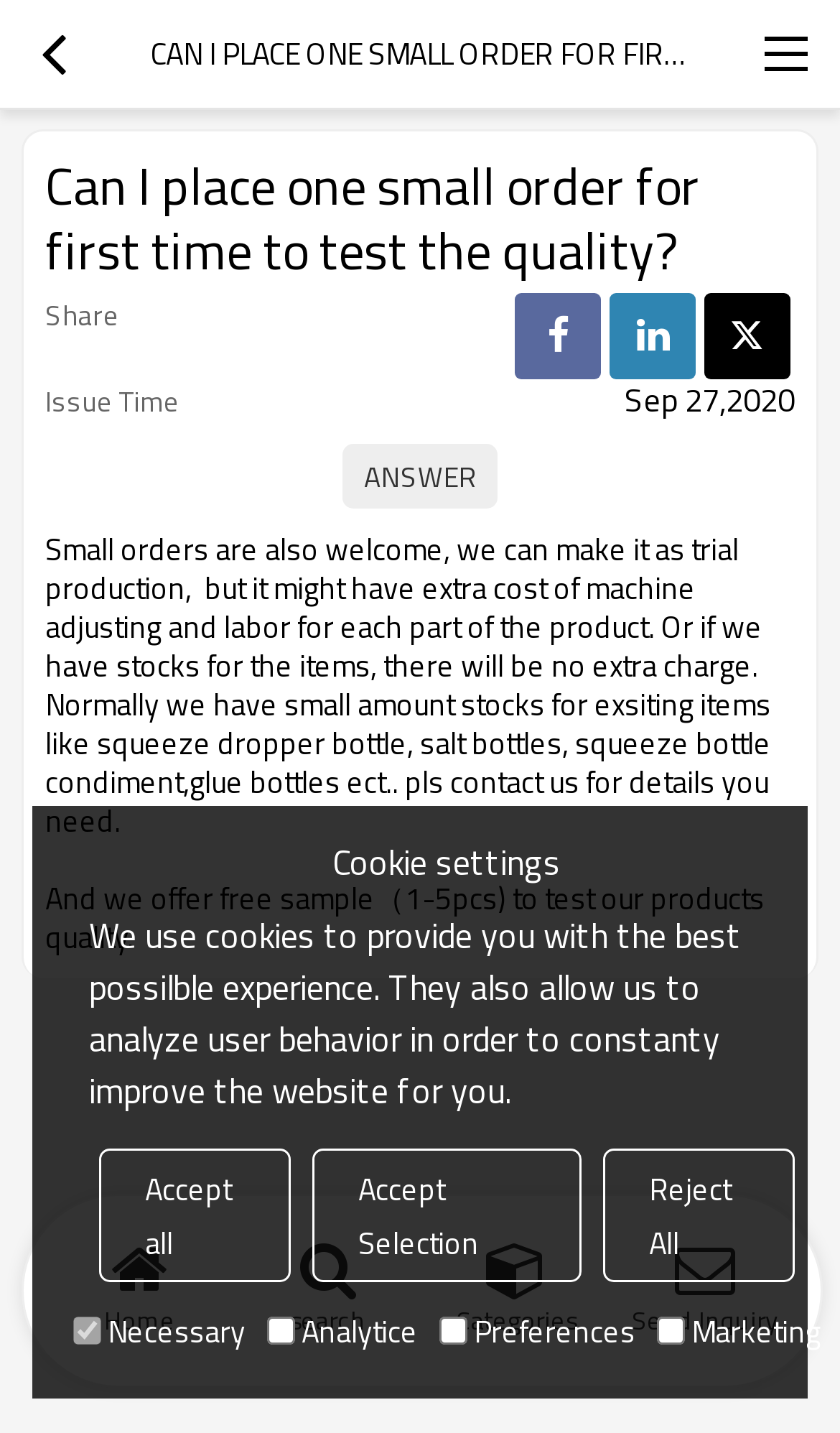Deliver a detailed narrative of the webpage's visual and textual elements.

This webpage is about Sanle Plastics Squeeze Bottles Wholesale FAQ, specifically answering the question "Can I place one small order for first time to test the quality?" The page has a main navigation button at the top right corner and a button with an icon at the top left corner. 

Below the navigation buttons, there is a large article section that occupies most of the page. At the top of this section, there is a heading that repeats the question. 

Under the heading, there are two description lists. The first list has a term "Share" and three buttons with icons. The second list has a term "Issue Time" and a static text "Sep 27,2020". 

Following the description lists, there are two paragraphs of static text. The first paragraph explains that small orders are welcome, but may have extra costs. It also mentions that they have stocks for existing items like squeeze dropper bottles and glue bottles. The second paragraph offers free samples to test their products' quality.

At the bottom of the page, there are four buttons: "Home", "Search", "Categories", and "Send Inquiry". 

On the right side of the page, there is a section about cookie settings. It has a heading "Cookie settings" and a static text explaining the use of cookies. Below the text, there are three buttons: "Accept all", "Accept Selection", and "Reject All". Under these buttons, there are four checkboxes for different types of cookies: "Necessary", "Analytice", "Preferences", and "Marketing". The "Necessary" checkbox is disabled and checked by default, while the others are unchecked.